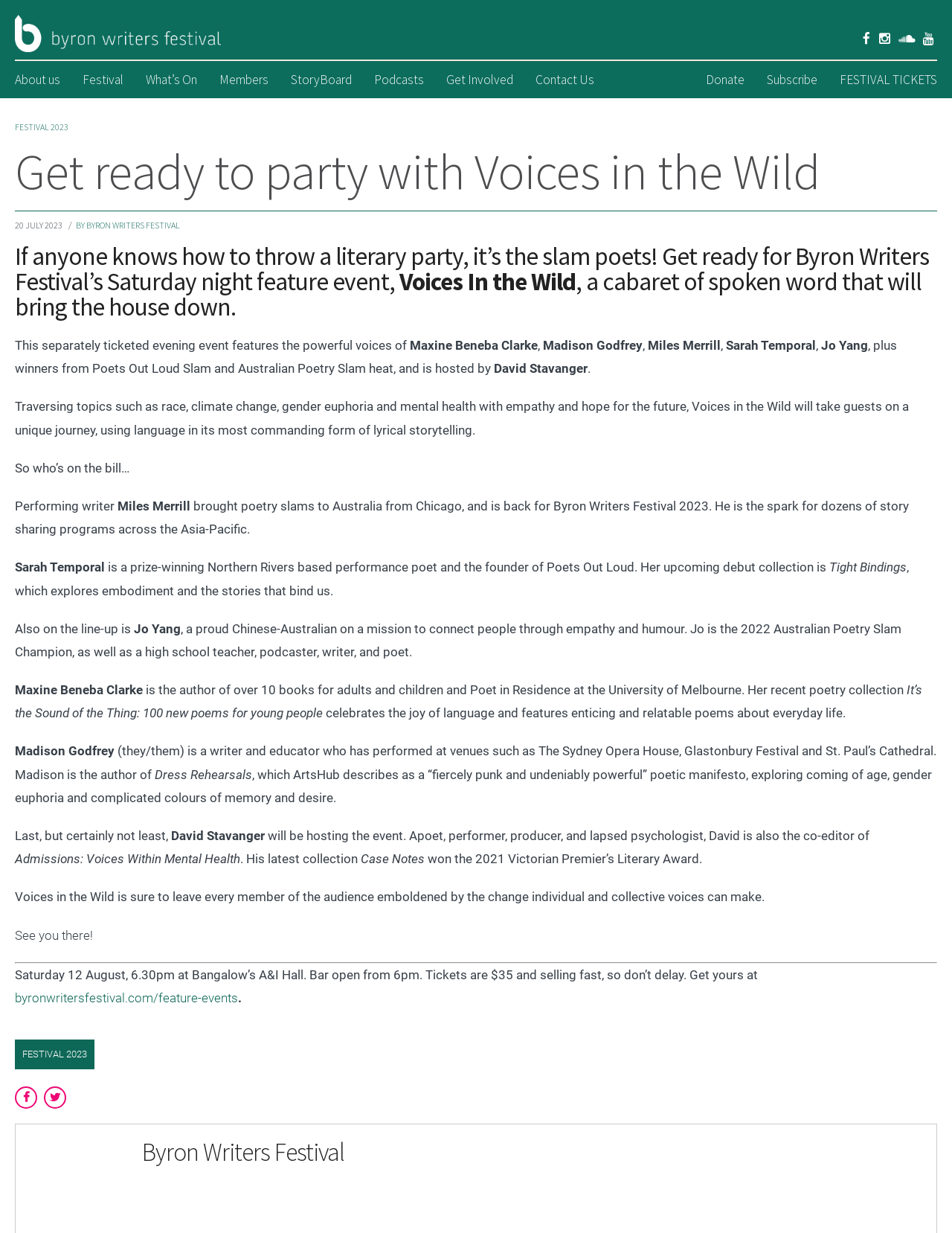Identify the bounding box coordinates for the element you need to click to achieve the following task: "Learn about Voices in the Wild event". The coordinates must be four float values ranging from 0 to 1, formatted as [left, top, right, bottom].

[0.016, 0.119, 0.984, 0.162]